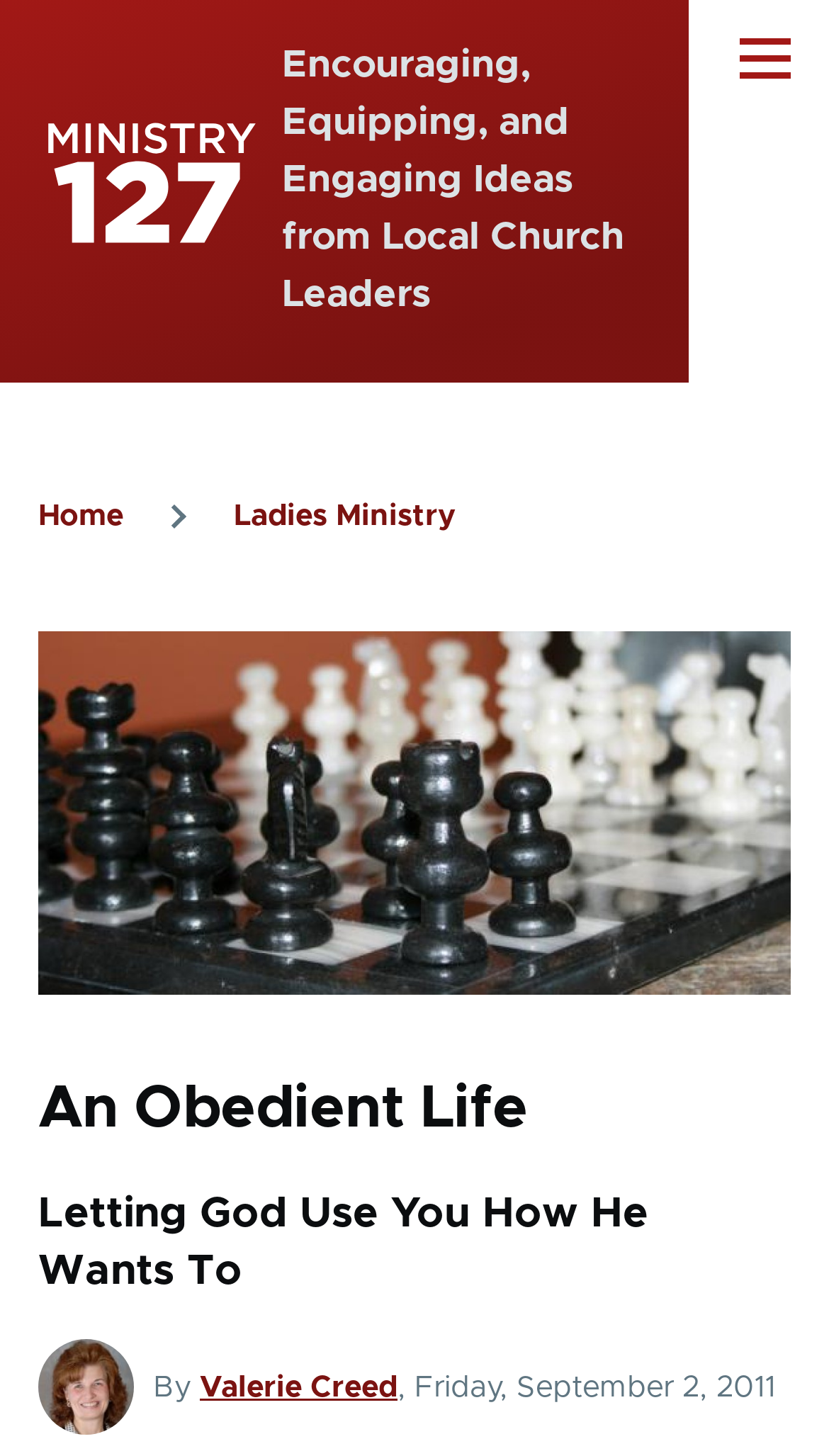Who is the author of the article?
Look at the image and respond with a one-word or short-phrase answer.

Valerie Creed